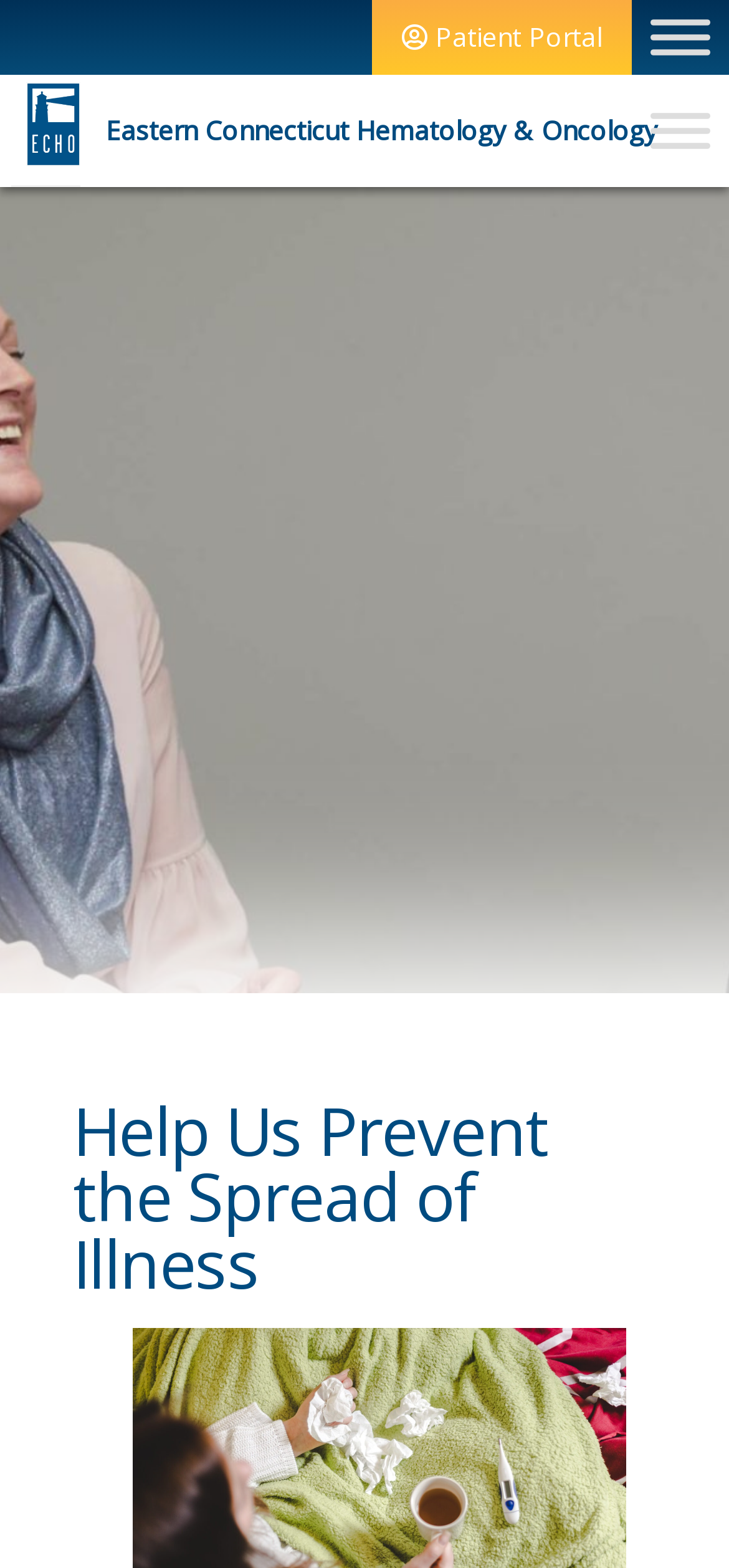Reply to the question with a single word or phrase:
What is the name of the organization?

Eastern Connecticut Hematology & Oncology